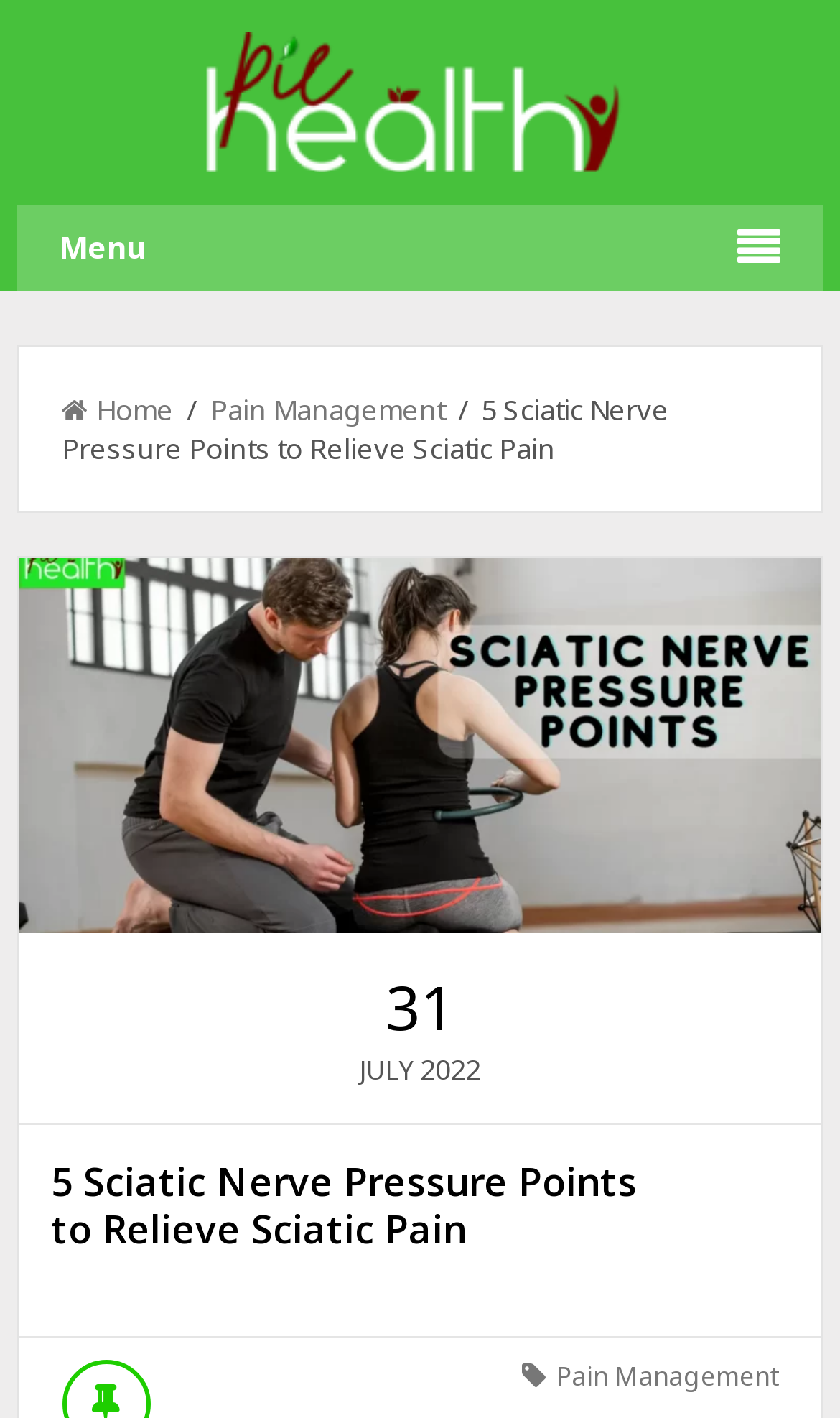Use the details in the image to answer the question thoroughly: 
What is the category of the link 'Pain Management'?

The link 'Pain Management' is located under the 'Menu' static text, which implies that it is a menu item. Additionally, it is also found as a separate link at the bottom of the webpage, suggesting that it is a category or a section of the webpage.